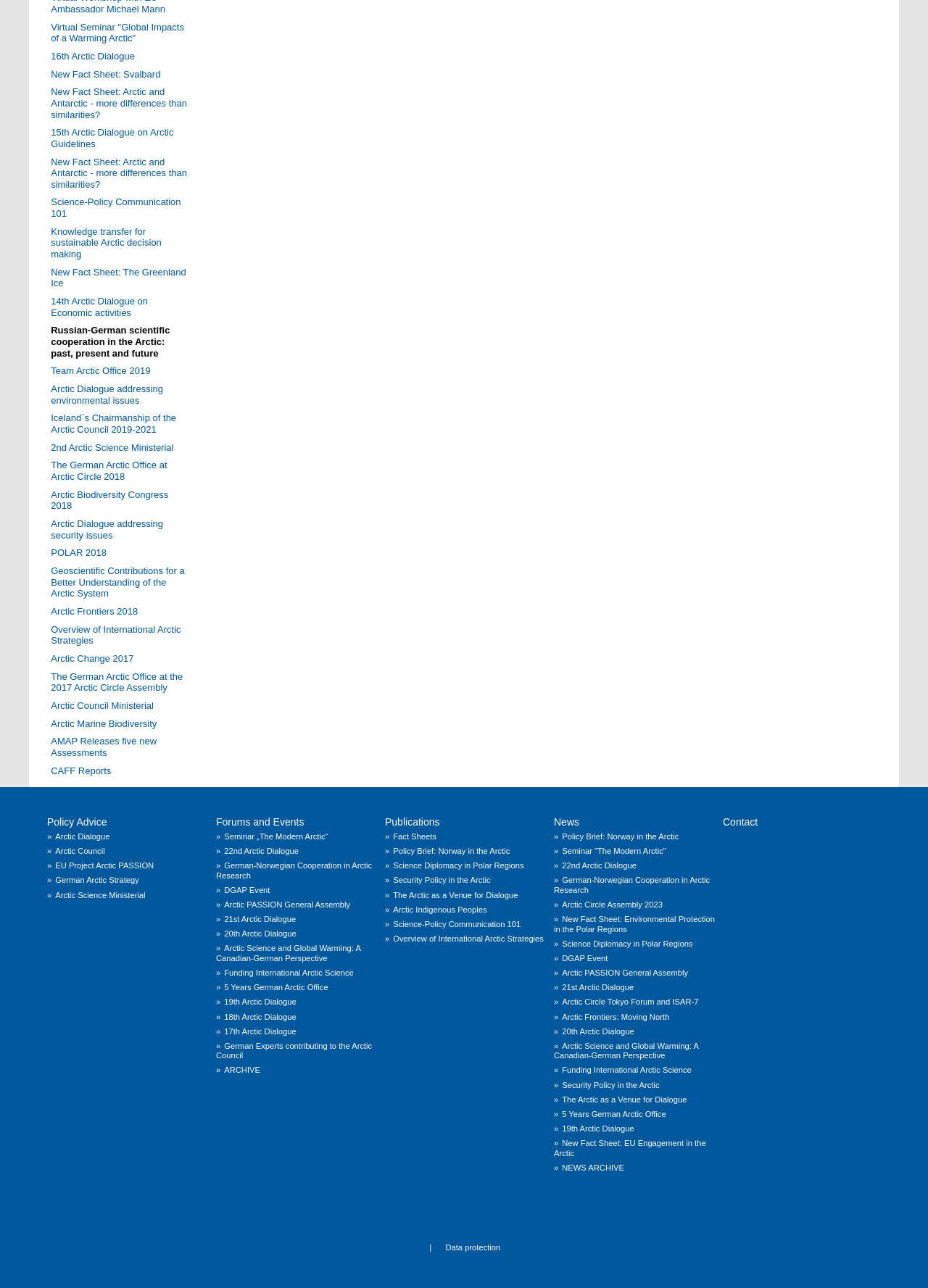Is there a section for publications on this webpage?
Based on the image, give a one-word or short phrase answer.

Yes